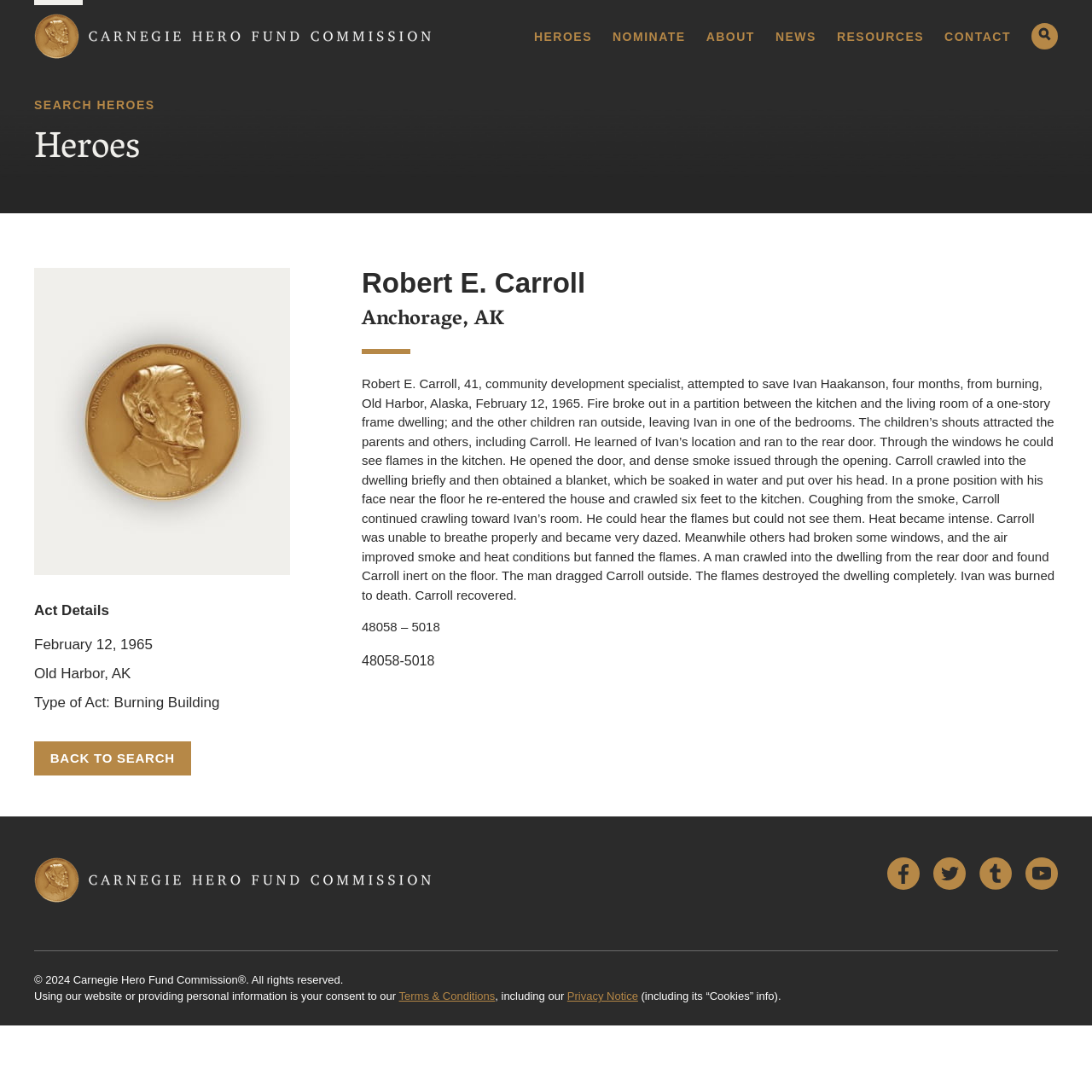Based on the image, provide a detailed and complete answer to the question: 
What is the name of the hero?

The hero's name is mentioned in the heading of the article, which is 'Robert E. Carroll'. This is the main content of the webpage, and the heading is clearly visible.